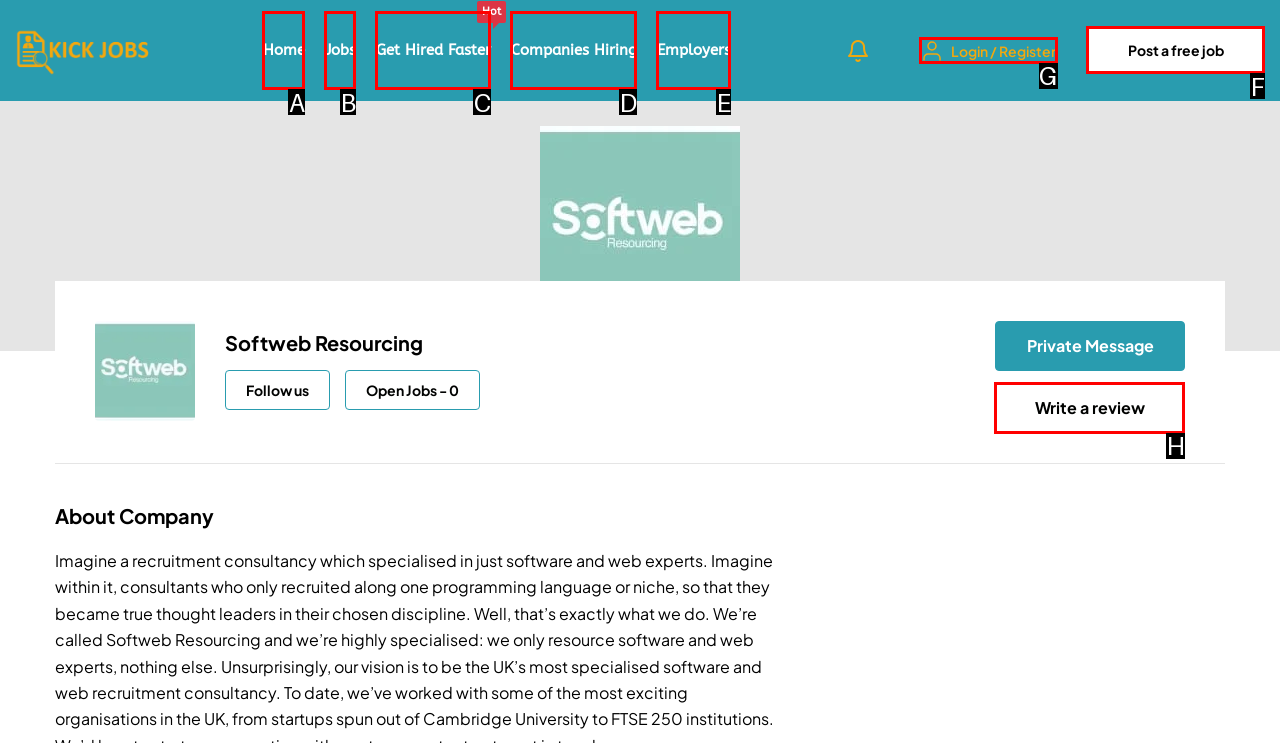Specify which UI element should be clicked to accomplish the task: Login / Register. Answer with the letter of the correct choice.

G